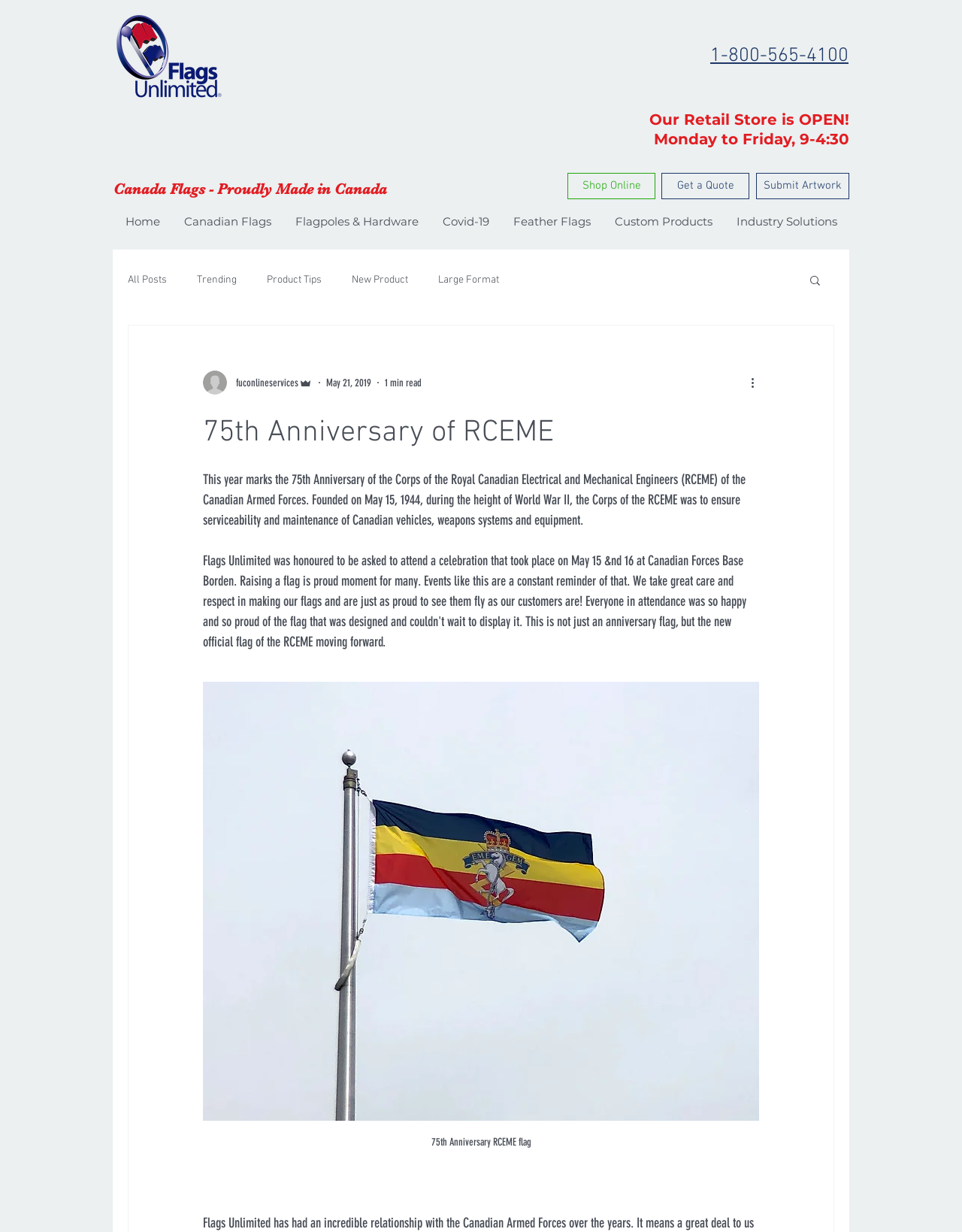Locate the UI element described by 75th Anniversary RCEME flag and provide its bounding box coordinates. Use the format (top-left x, top-left y, bottom-right x, bottom-right y) with all values as floating point numbers between 0 and 1.

[0.211, 0.553, 0.789, 0.944]